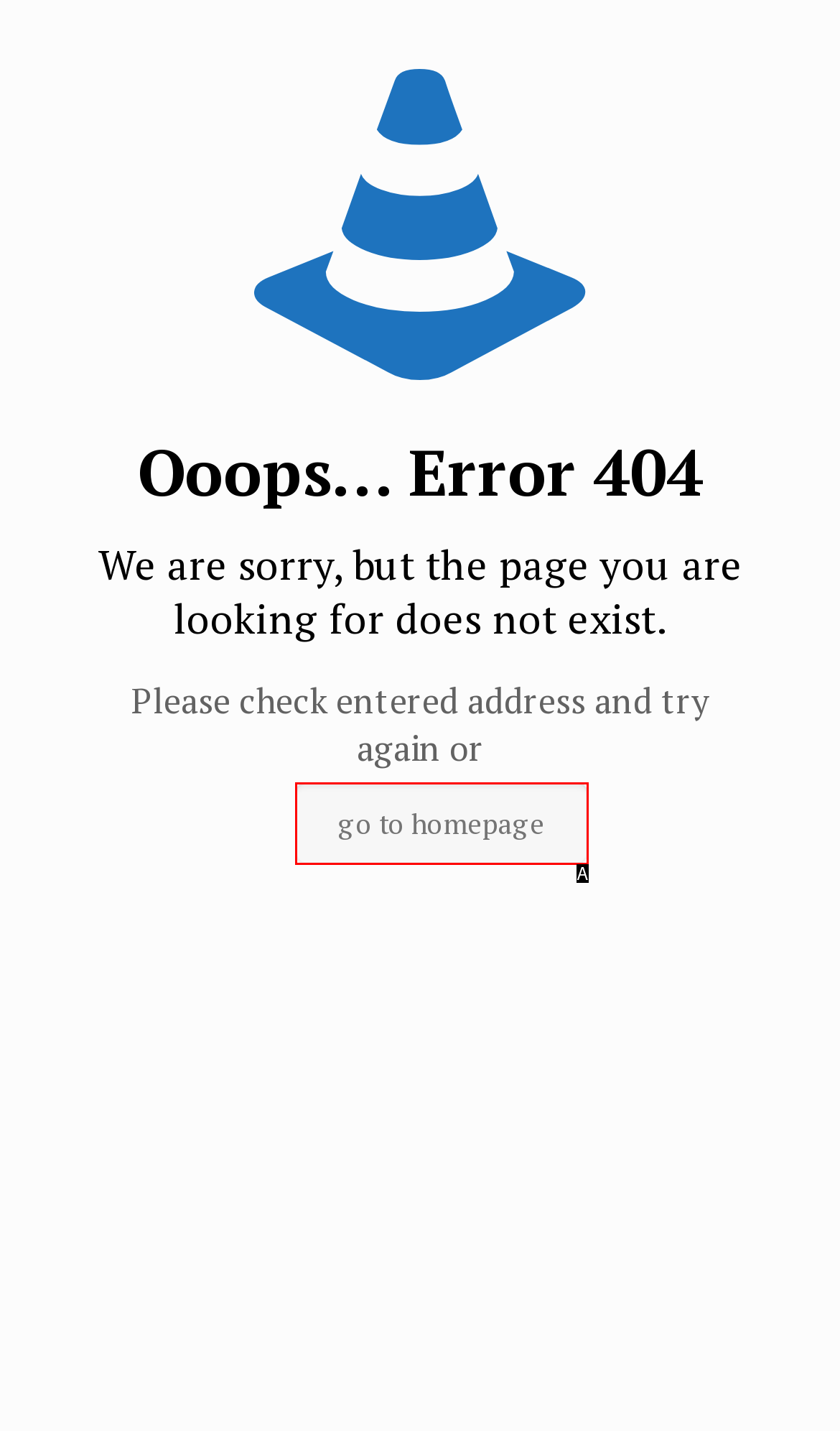Determine which option matches the description: go to homepage. Answer using the letter of the option.

A